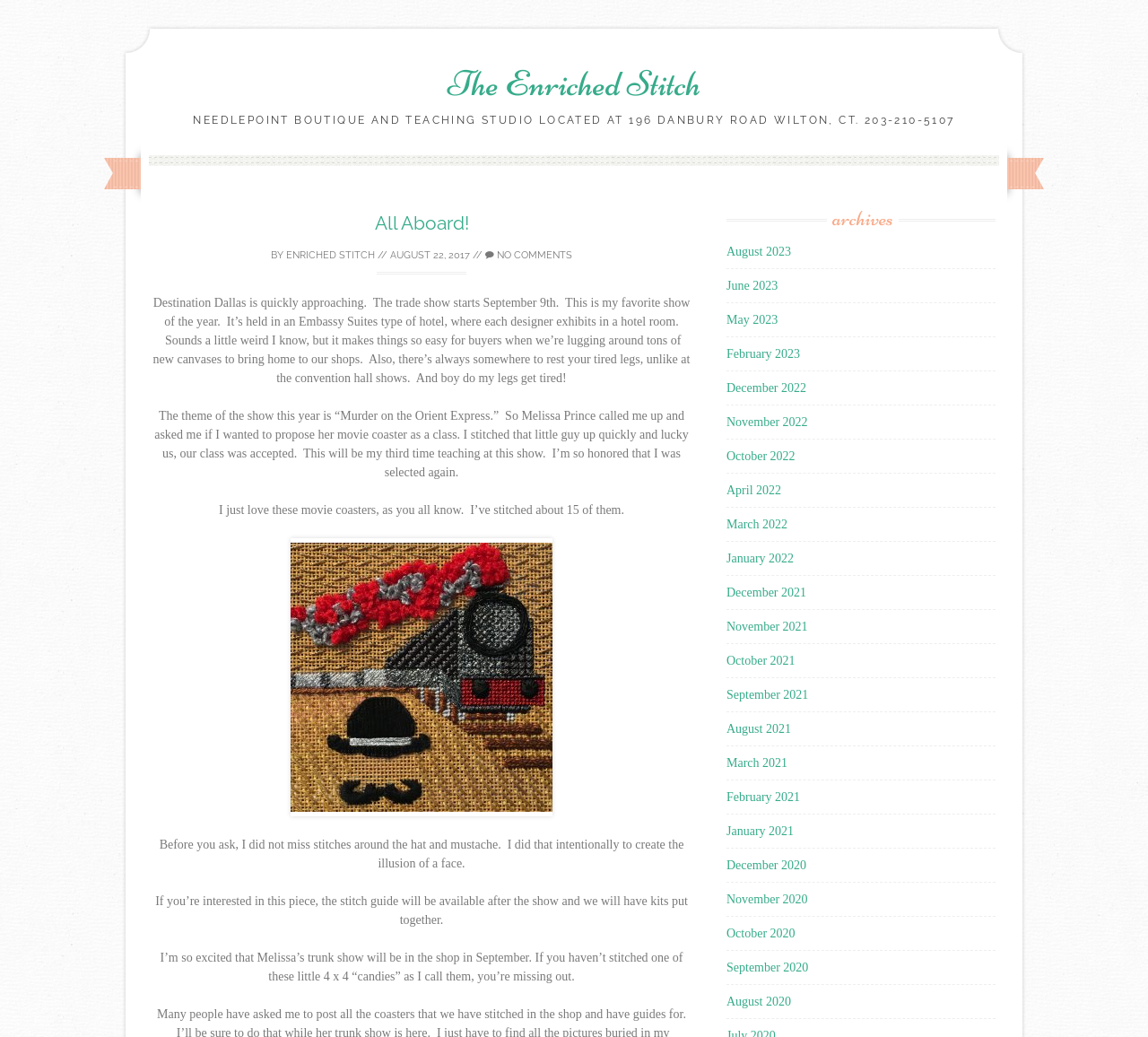Locate the bounding box coordinates of the element's region that should be clicked to carry out the following instruction: "Go to previous post". The coordinates need to be four float numbers between 0 and 1, i.e., [left, top, right, bottom].

None